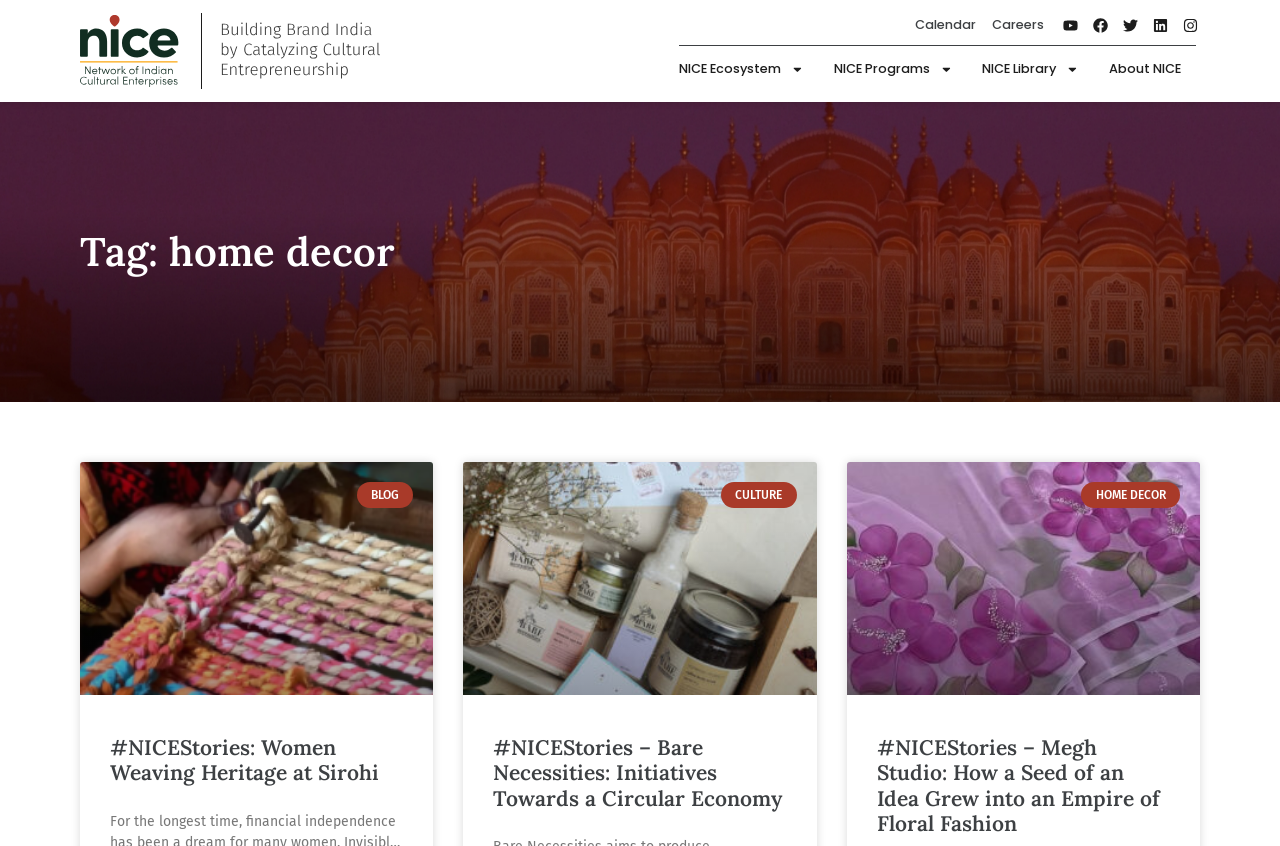Locate the bounding box coordinates of the area you need to click to fulfill this instruction: 'Click on Calendar'. The coordinates must be in the form of four float numbers ranging from 0 to 1: [left, top, right, bottom].

[0.715, 0.018, 0.762, 0.041]